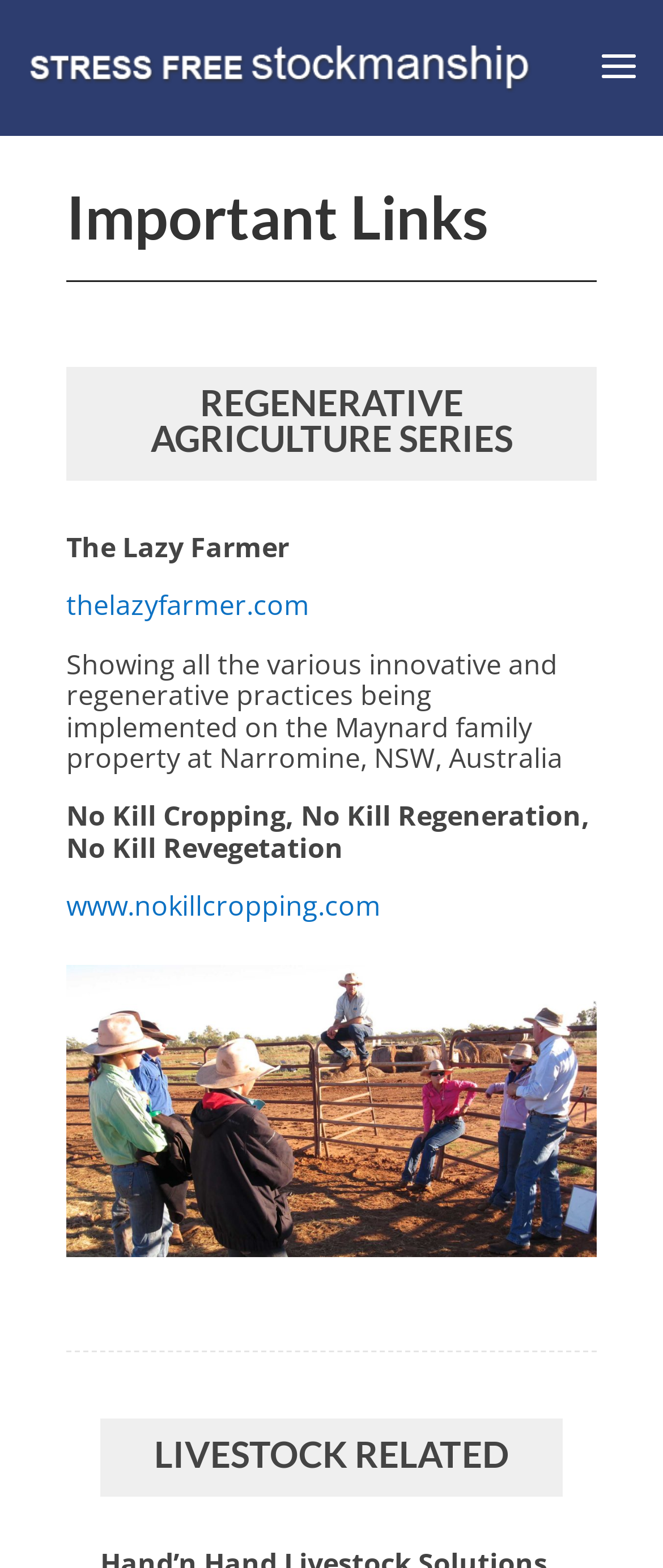Identify the bounding box coordinates for the UI element described as: "thelazyfarmer.com".

[0.1, 0.374, 0.467, 0.398]